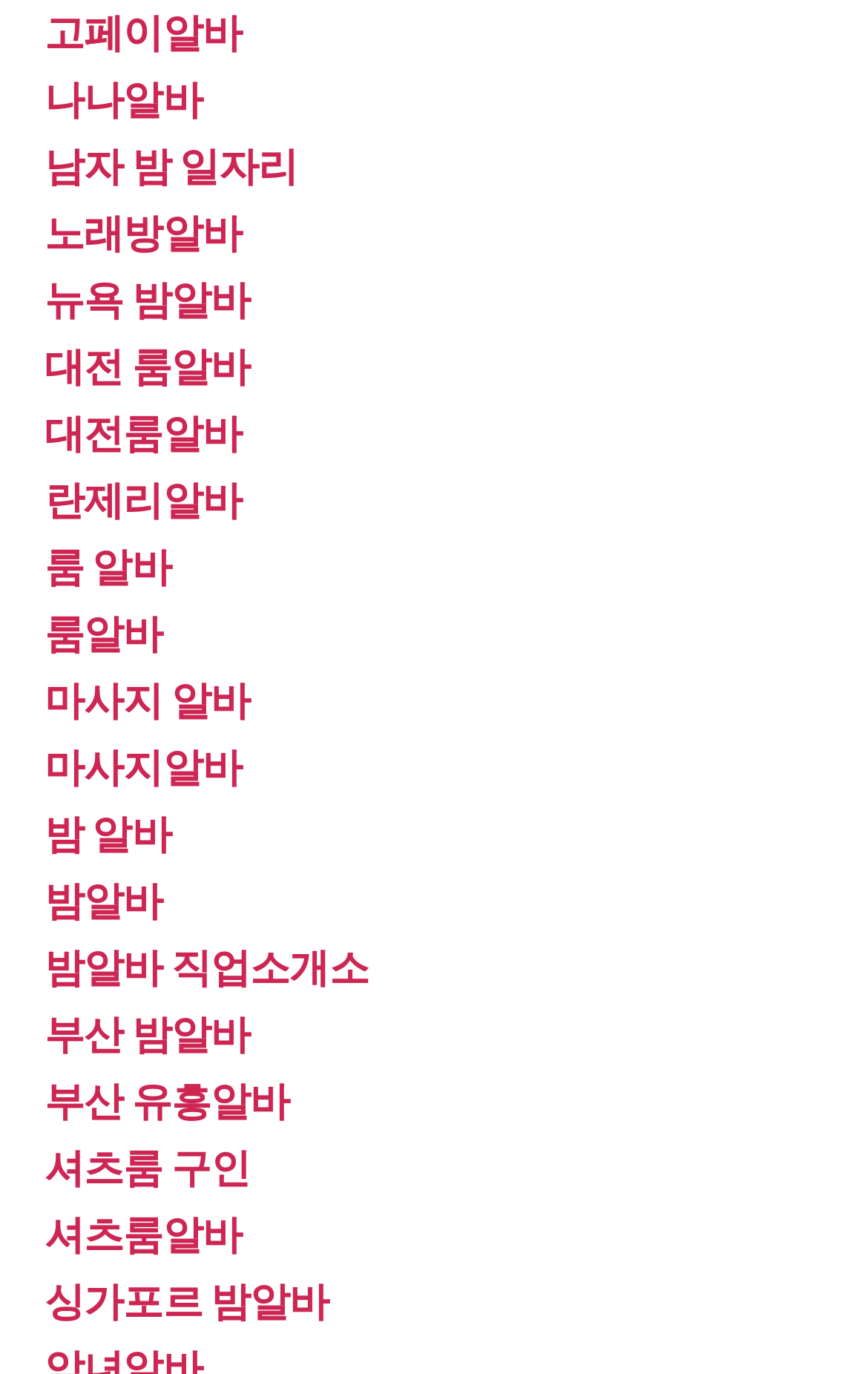Determine the bounding box for the UI element as described: "나나알바". The coordinates should be represented as four float numbers between 0 and 1, formatted as [left, top, right, bottom].

[0.051, 0.054, 0.233, 0.088]